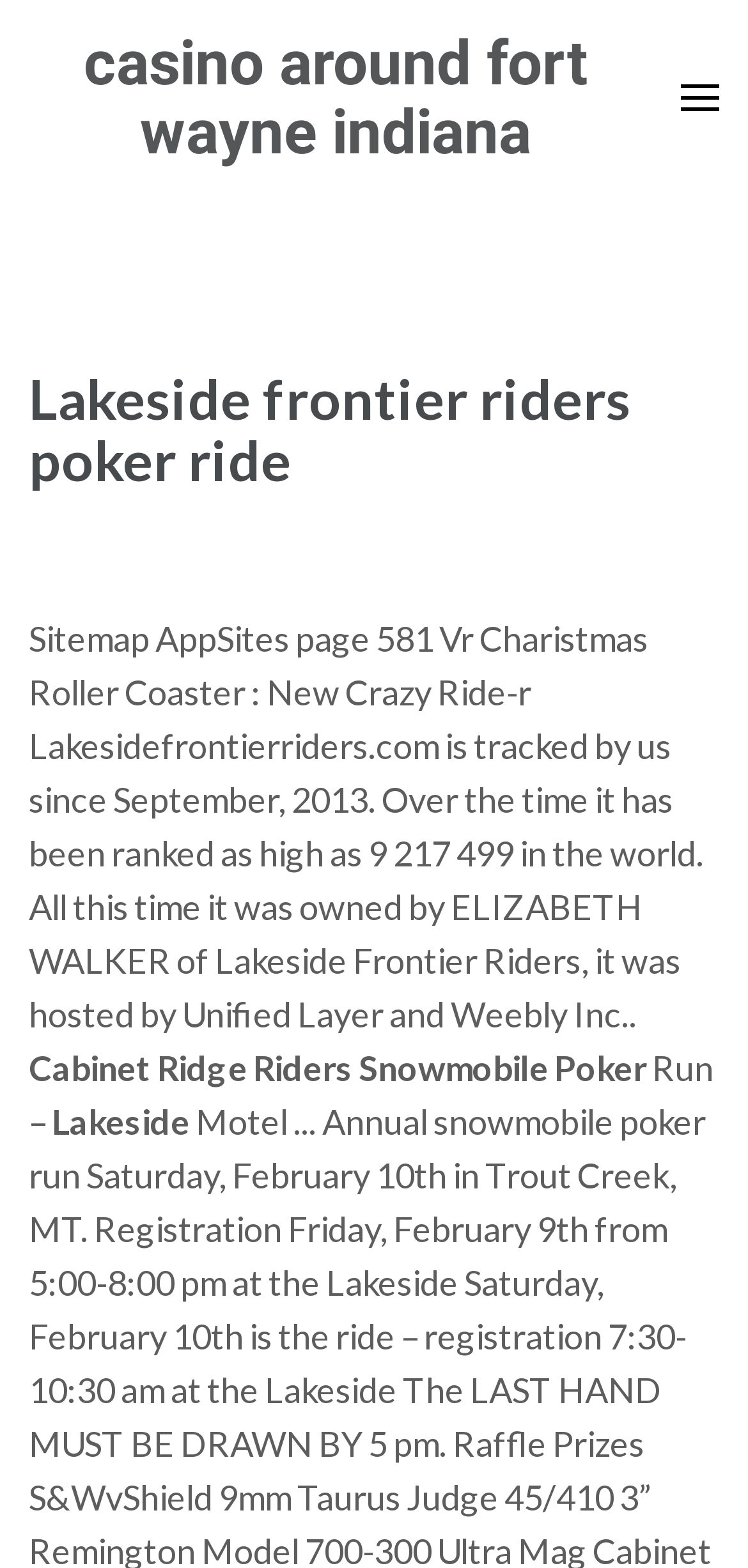Who is the owner of the website?
Analyze the image and deliver a detailed answer to the question.

The static text 'Lakesidefrontierriders.com is tracked by us since September, 2013. Over the time it was owned by ELIZABETH WALKER of Lakeside Frontier Riders...' provides information about the website's ownership.